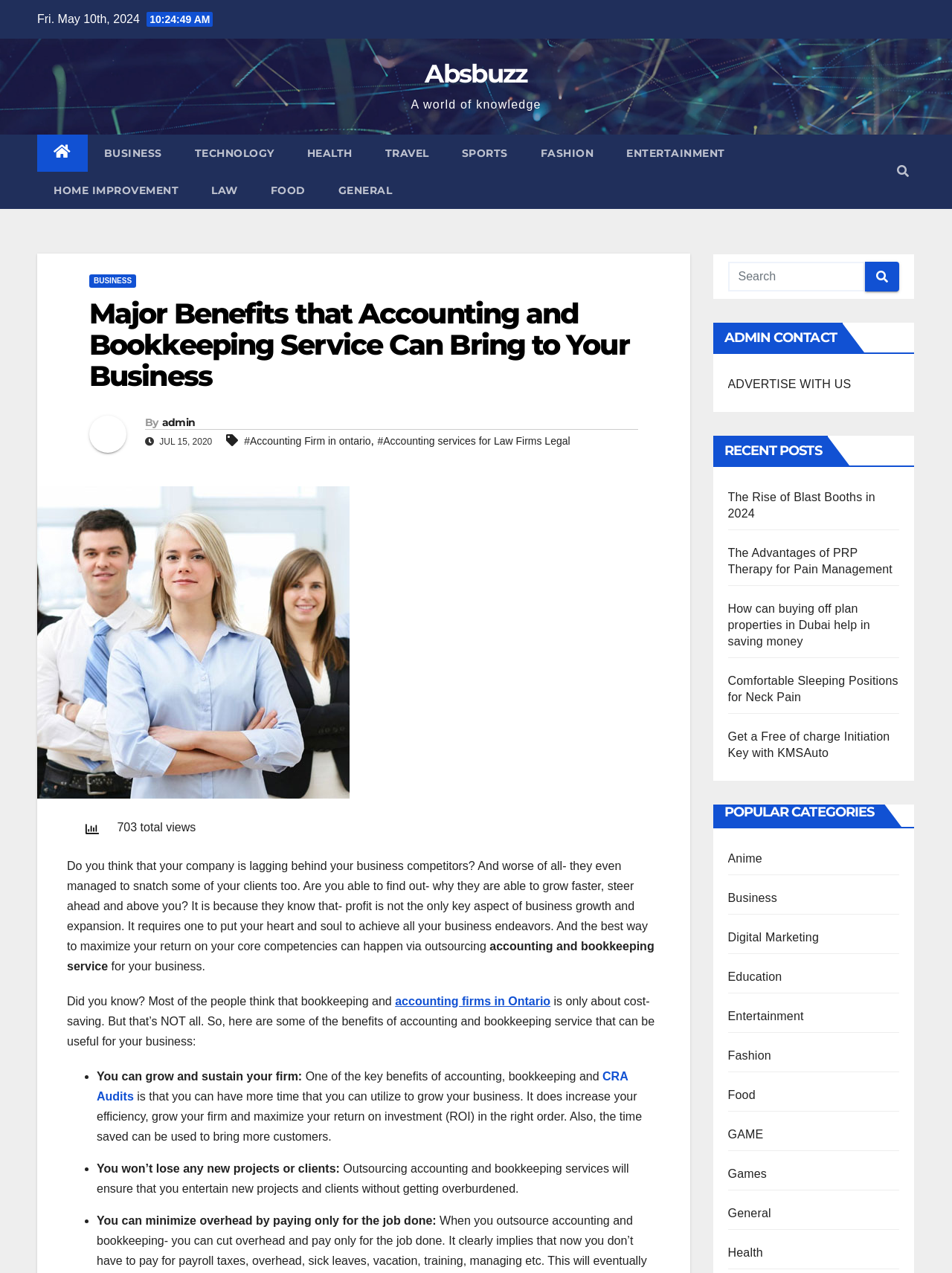Pinpoint the bounding box coordinates of the clickable element needed to complete the instruction: "View the 'ADMIN CONTACT' section". The coordinates should be provided as four float numbers between 0 and 1: [left, top, right, bottom].

[0.749, 0.254, 0.885, 0.277]